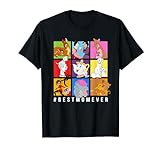Answer succinctly with a single word or phrase:
What is the occasion for which this t-shirt is a perfect gift?

Mother's Day